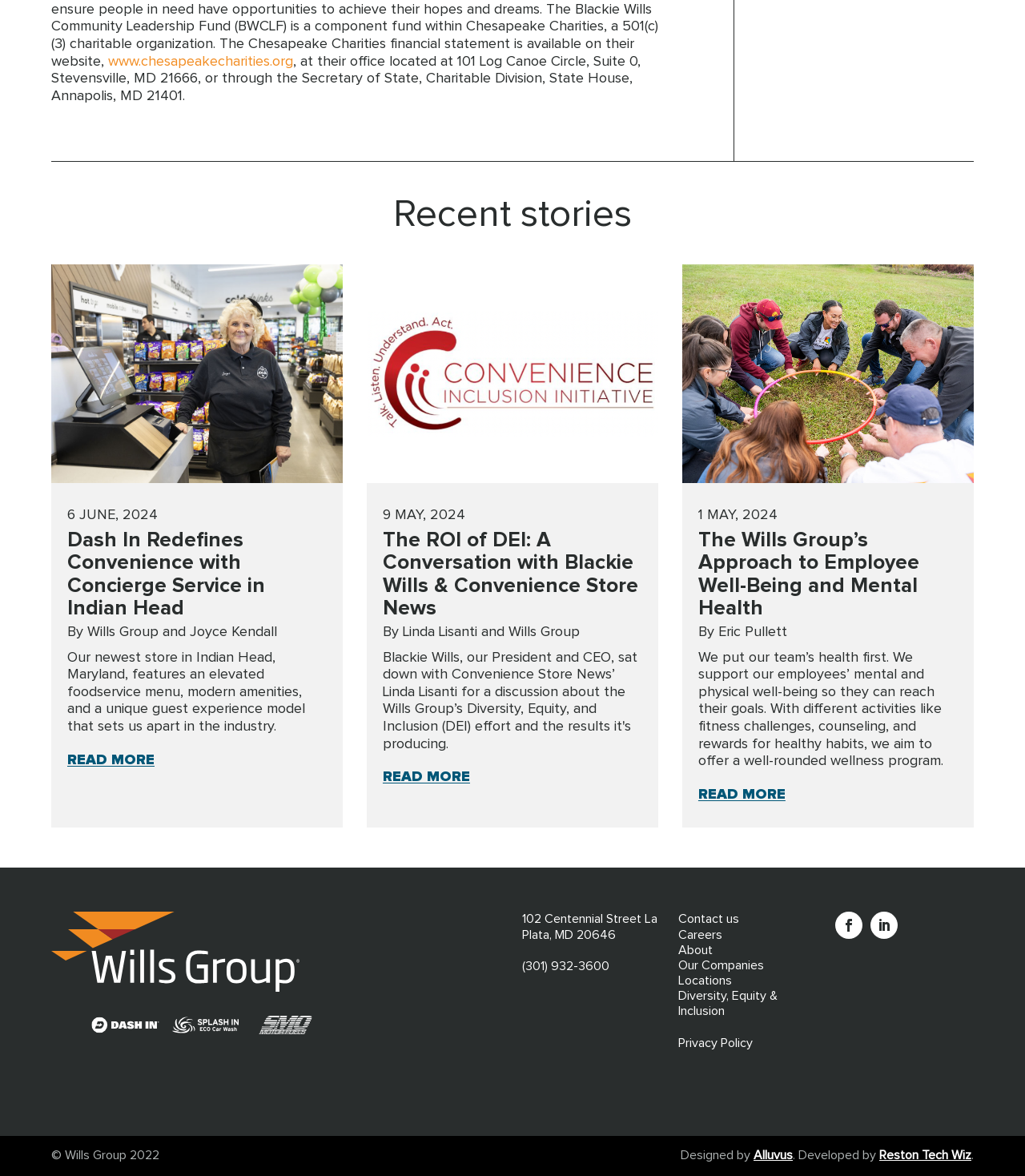Identify the bounding box coordinates for the element you need to click to achieve the following task: "Read more about 'The ROI of DEI: A Conversation with Blackie Wills & Convenience Store News'". The coordinates must be four float values ranging from 0 to 1, formatted as [left, top, right, bottom].

[0.373, 0.655, 0.459, 0.667]